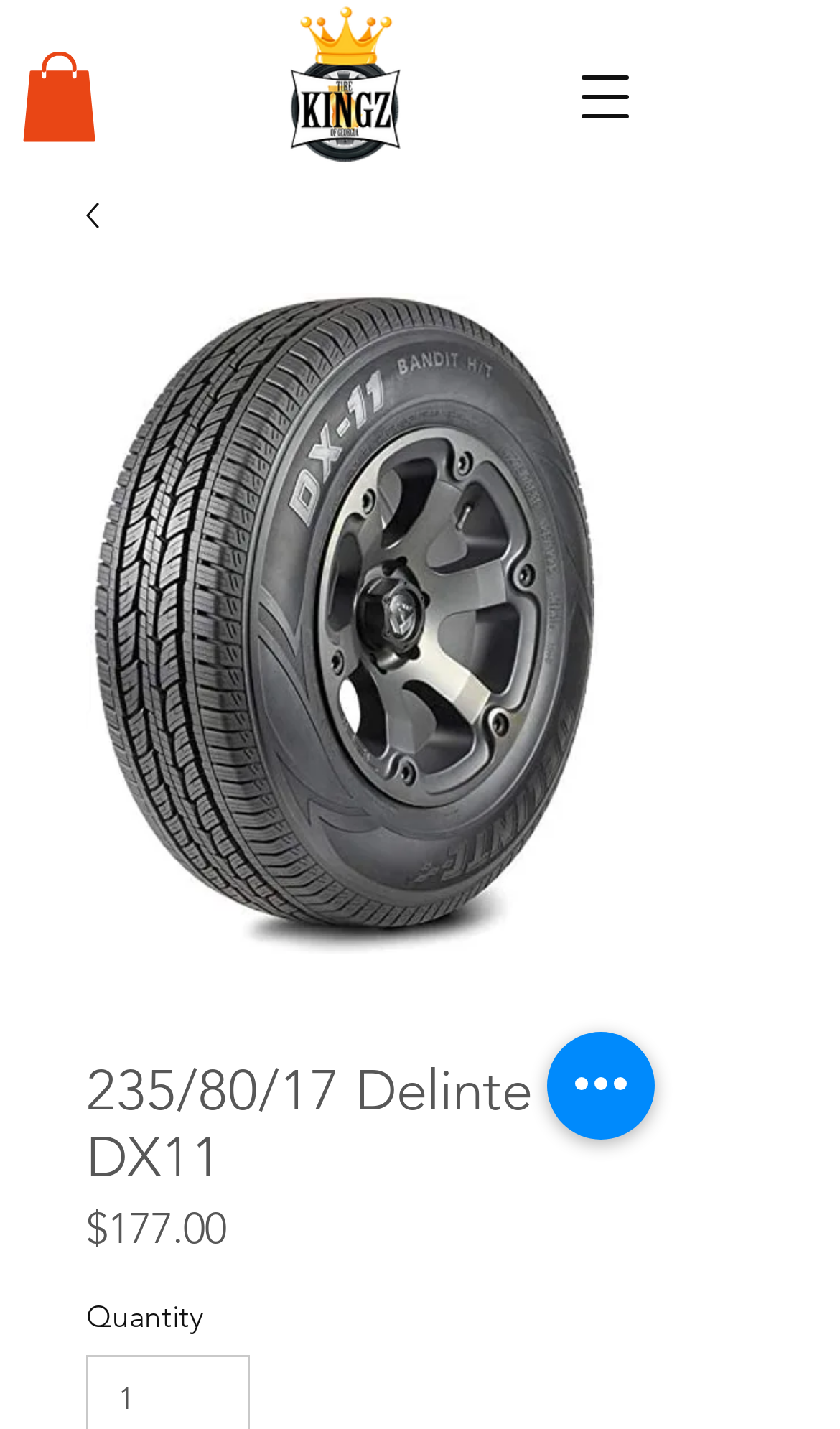Please answer the following question using a single word or phrase: What is the name of the logo in the top left corner?

TKG-logo